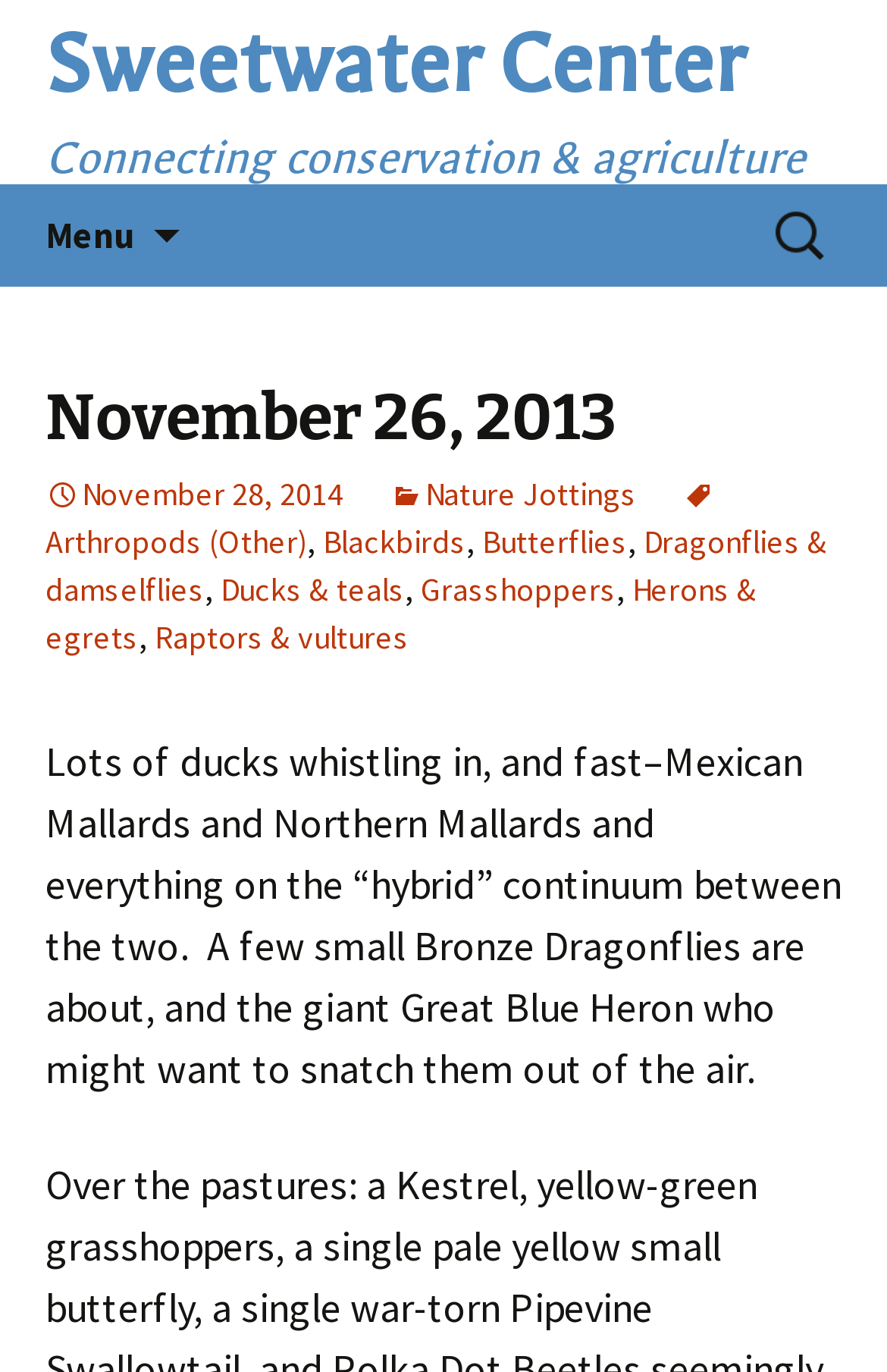Determine the coordinates of the bounding box for the clickable area needed to execute this instruction: "View Nature Jottings".

[0.438, 0.346, 0.718, 0.375]